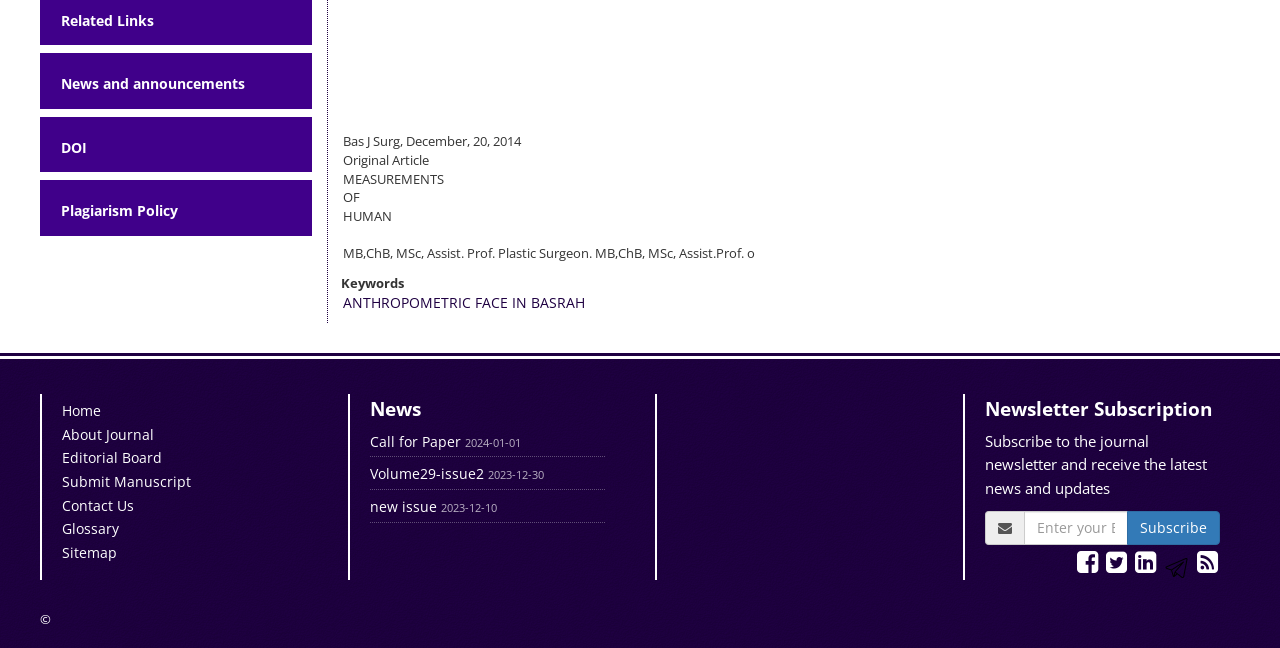Respond with a single word or phrase to the following question: How many social media links are there?

5